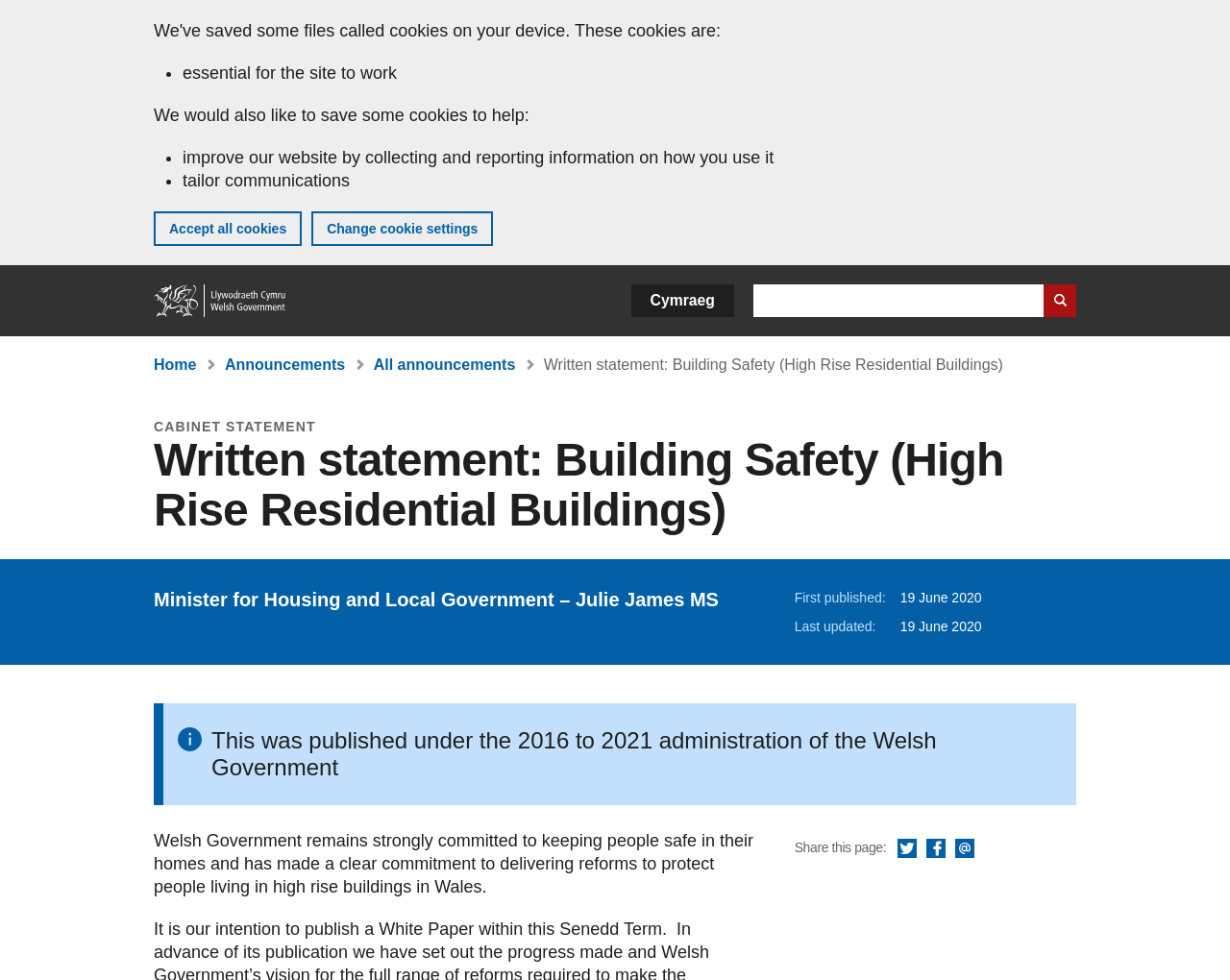What is the language of the webpage?
Provide a fully detailed and comprehensive answer to the question.

The answer can be inferred from the language of the text elements on the webpage, which are all in English, and the presence of a language navigation element 'Language' that allows users to switch to Welsh.